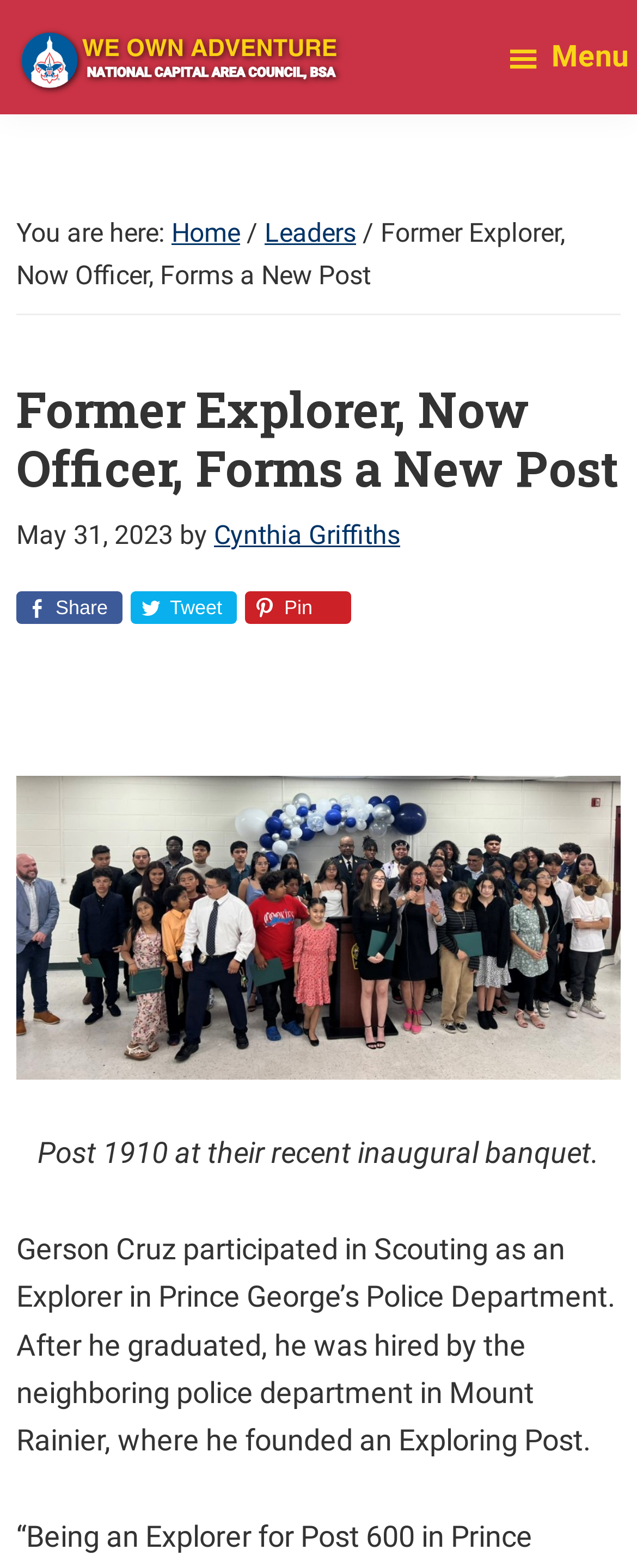What is the date mentioned in the webpage?
Give a detailed explanation using the information visible in the image.

I found this answer by looking at the time element in the webpage, which contains the text 'May 31, 2023'.